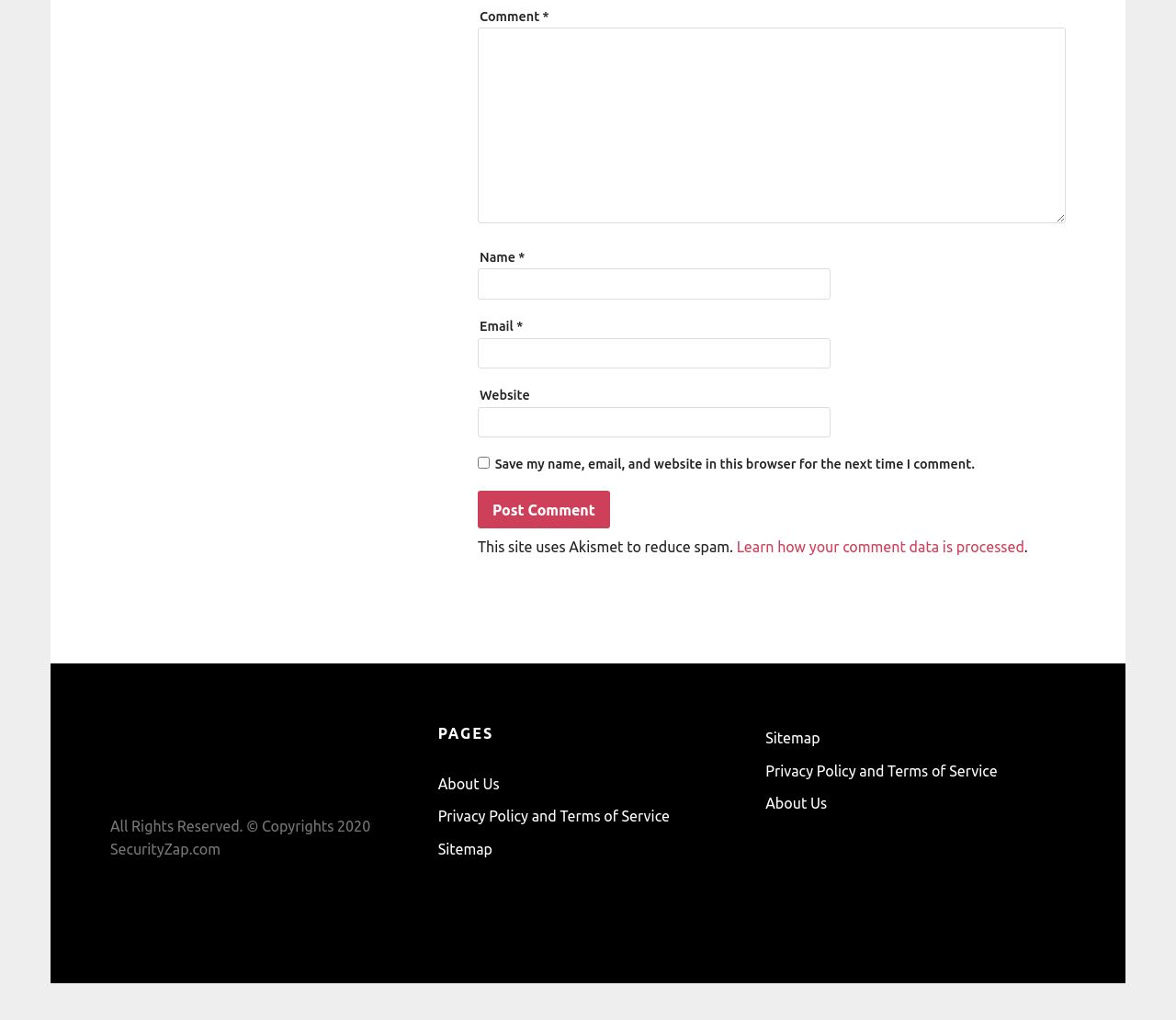What is the purpose of the Akismet mention?
Refer to the image and give a detailed response to the question.

The webpage has a static text element that reads 'This site uses Akismet to reduce spam.', which suggests that the purpose of the Akismet mention is to indicate that the website uses Akismet to reduce spam comments.